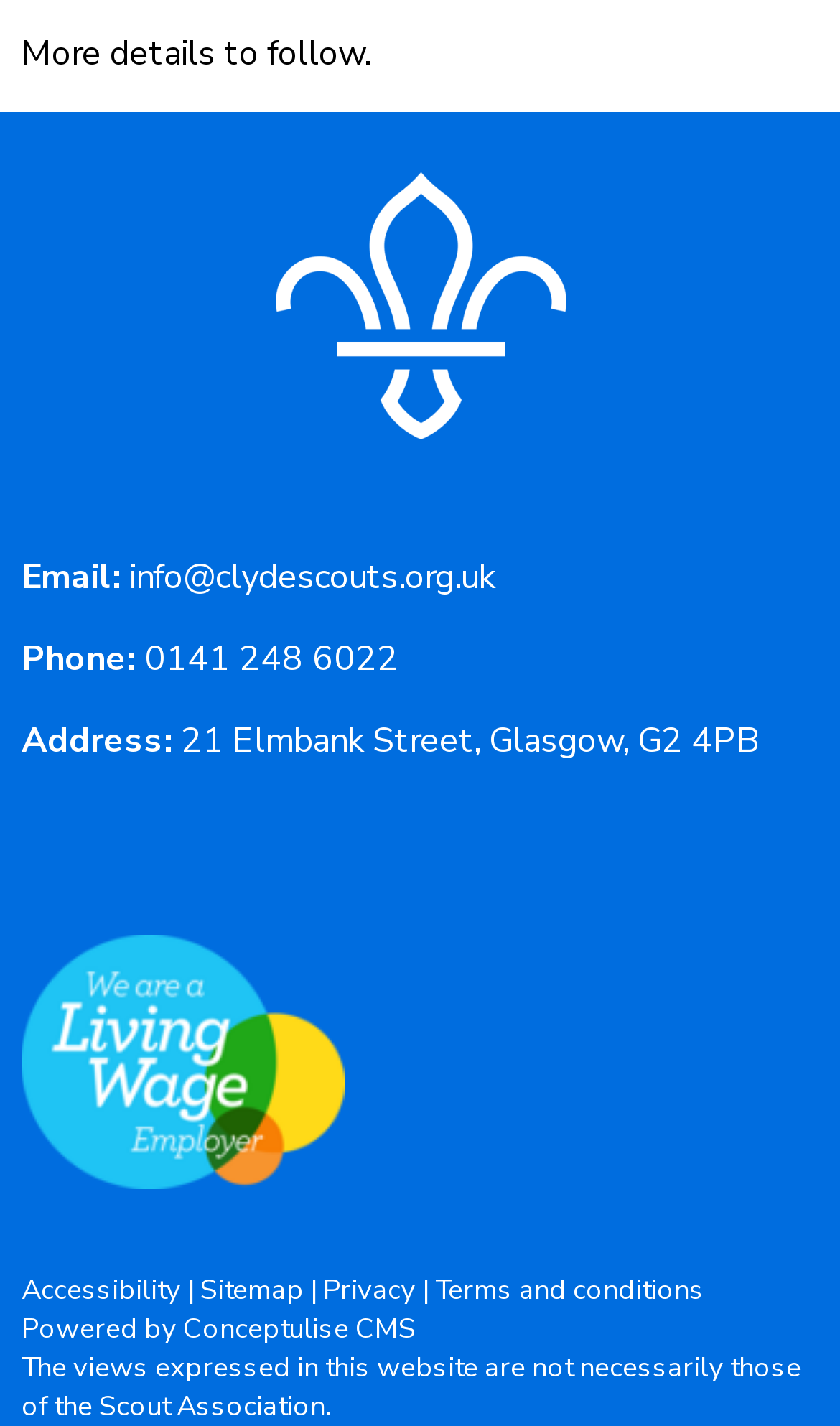Based on the element description "Privacy", predict the bounding box coordinates of the UI element.

[0.385, 0.891, 0.495, 0.918]